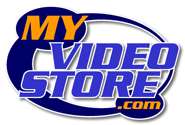What is the purpose of the platform?
Based on the screenshot, provide a one-word or short-phrase response.

Video rental service